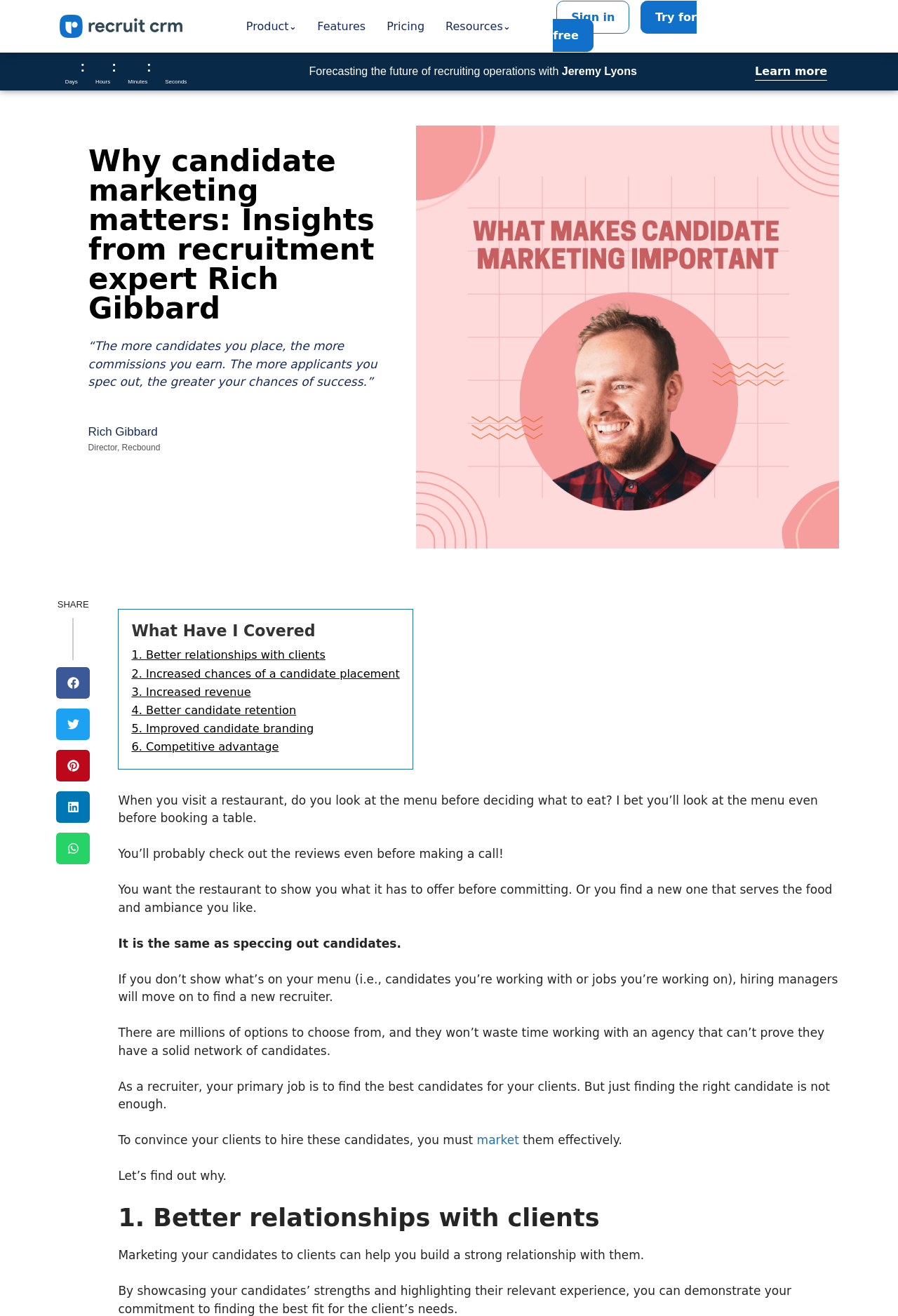Determine the bounding box coordinates for the area you should click to complete the following instruction: "Click on the 'Try for free' button".

[0.616, 0.001, 0.776, 0.039]